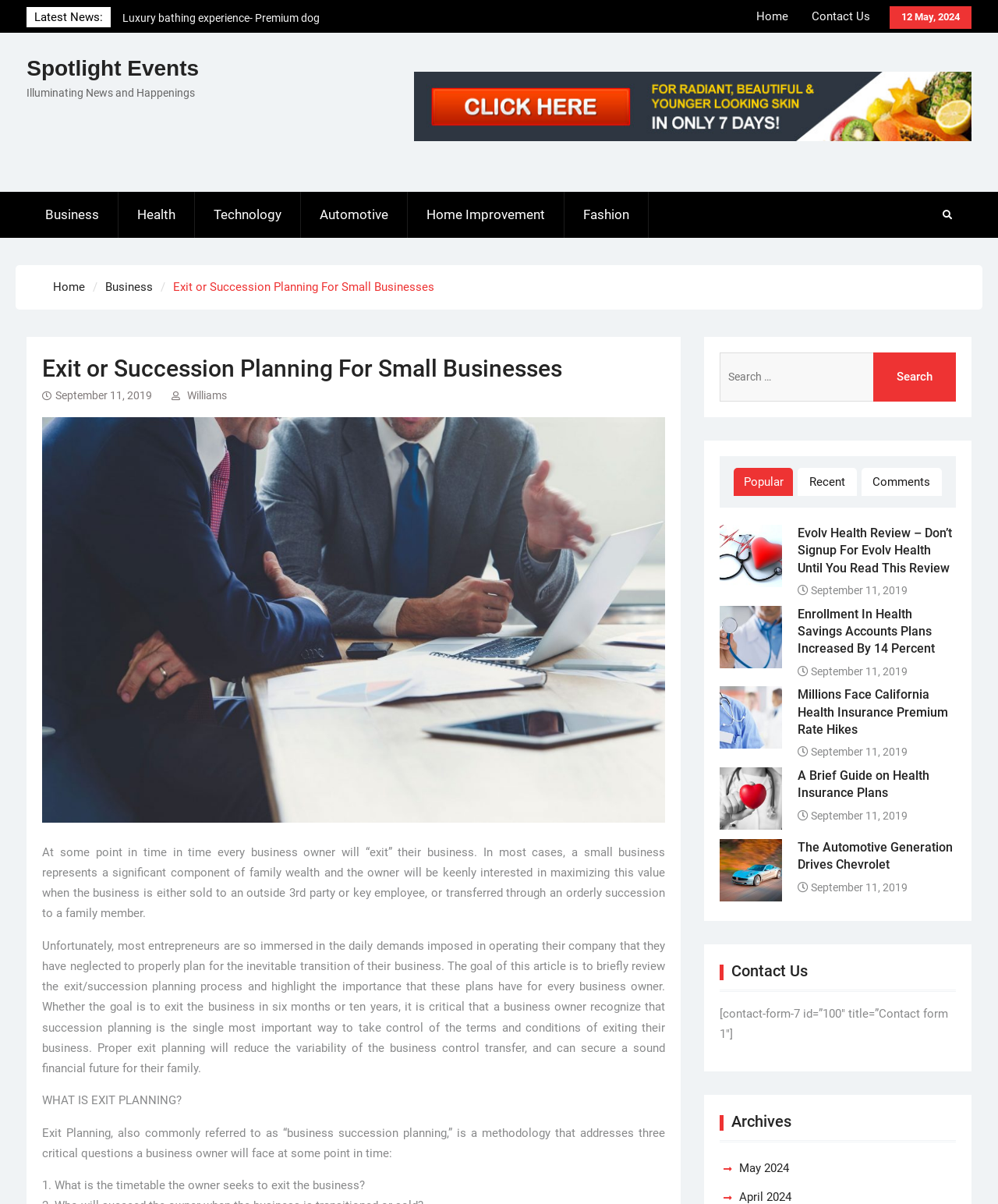Determine the bounding box coordinates of the clickable element to achieve the following action: 'Subscribe to the NEWSLETTER'. Provide the coordinates as four float values between 0 and 1, formatted as [left, top, right, bottom].

None